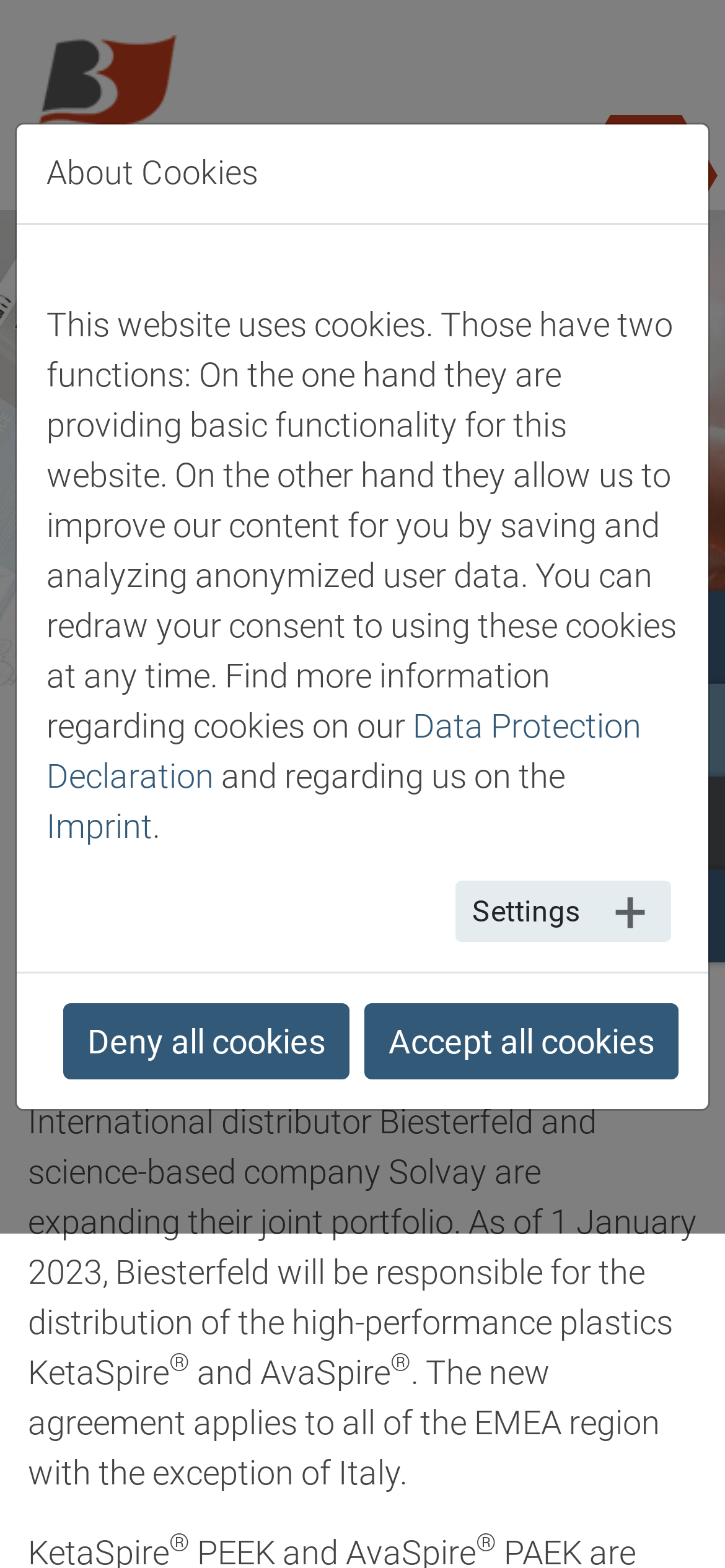From the element description: "name="jetpack_subscriptions_widget" value="Subscribe"", extract the bounding box coordinates of the UI element. The coordinates should be expressed as four float numbers between 0 and 1, in the order [left, top, right, bottom].

None